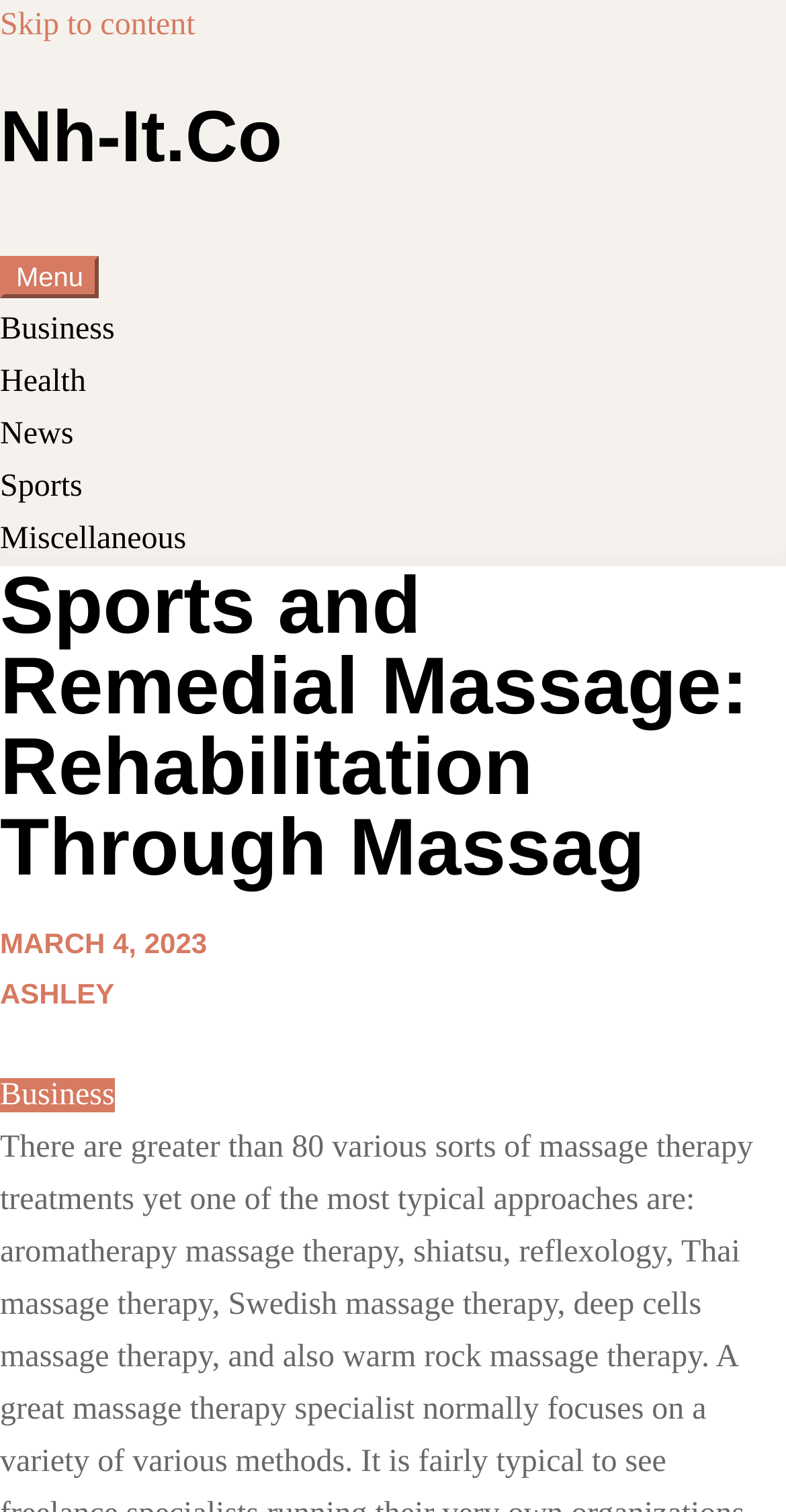Could you find the bounding box coordinates of the clickable area to complete this instruction: "Click on Contact us"?

None